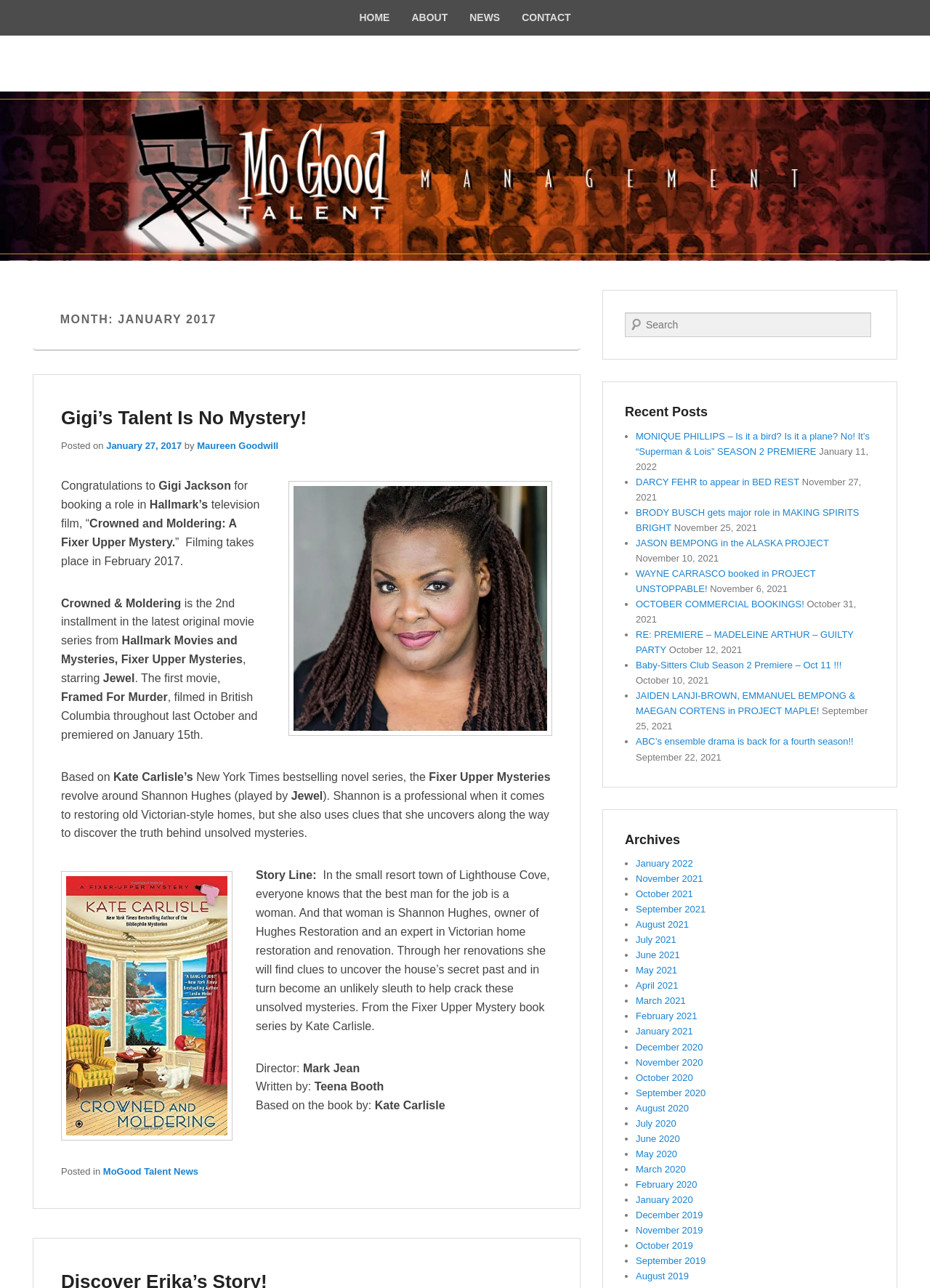What is the title of the first movie in the Fixer Upper Mysteries series?
Use the screenshot to answer the question with a single word or phrase.

Framed For Murder